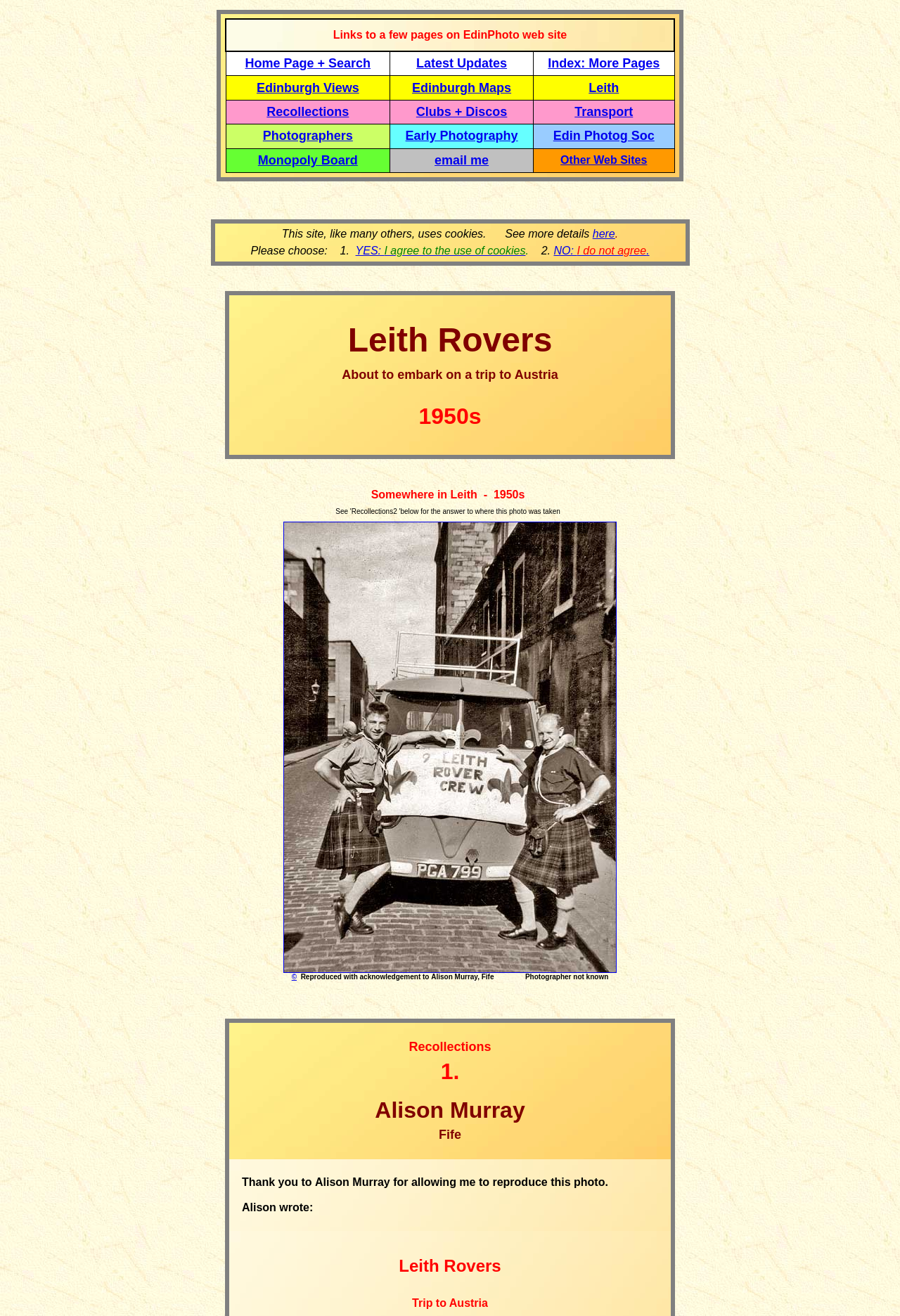Determine the coordinates of the bounding box that should be clicked to complete the instruction: "Check Recollections". The coordinates should be represented by four float numbers between 0 and 1: [left, top, right, bottom].

[0.296, 0.08, 0.388, 0.09]